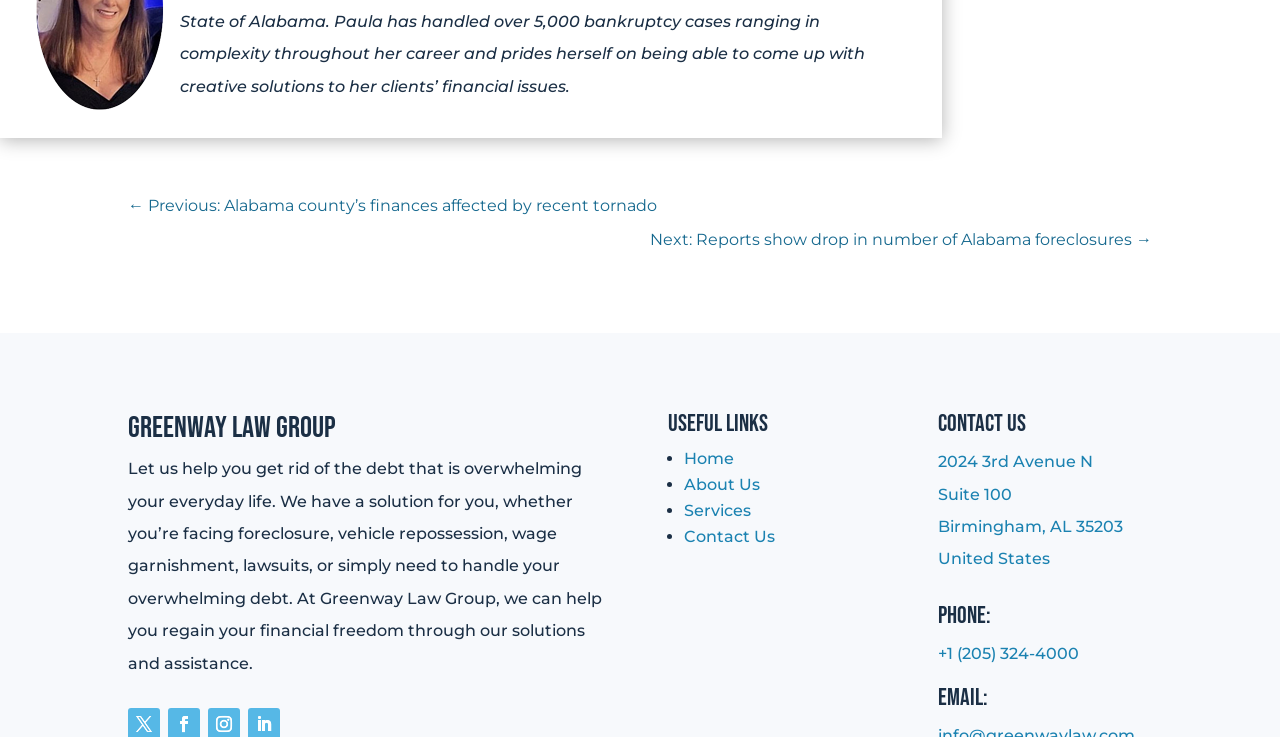What are the useful links provided on the webpage?
Kindly offer a detailed explanation using the data available in the image.

The useful links can be found in the list marker elements with the links 'Home', 'About Us', 'Services', and 'Contact Us' located in the useful links section.